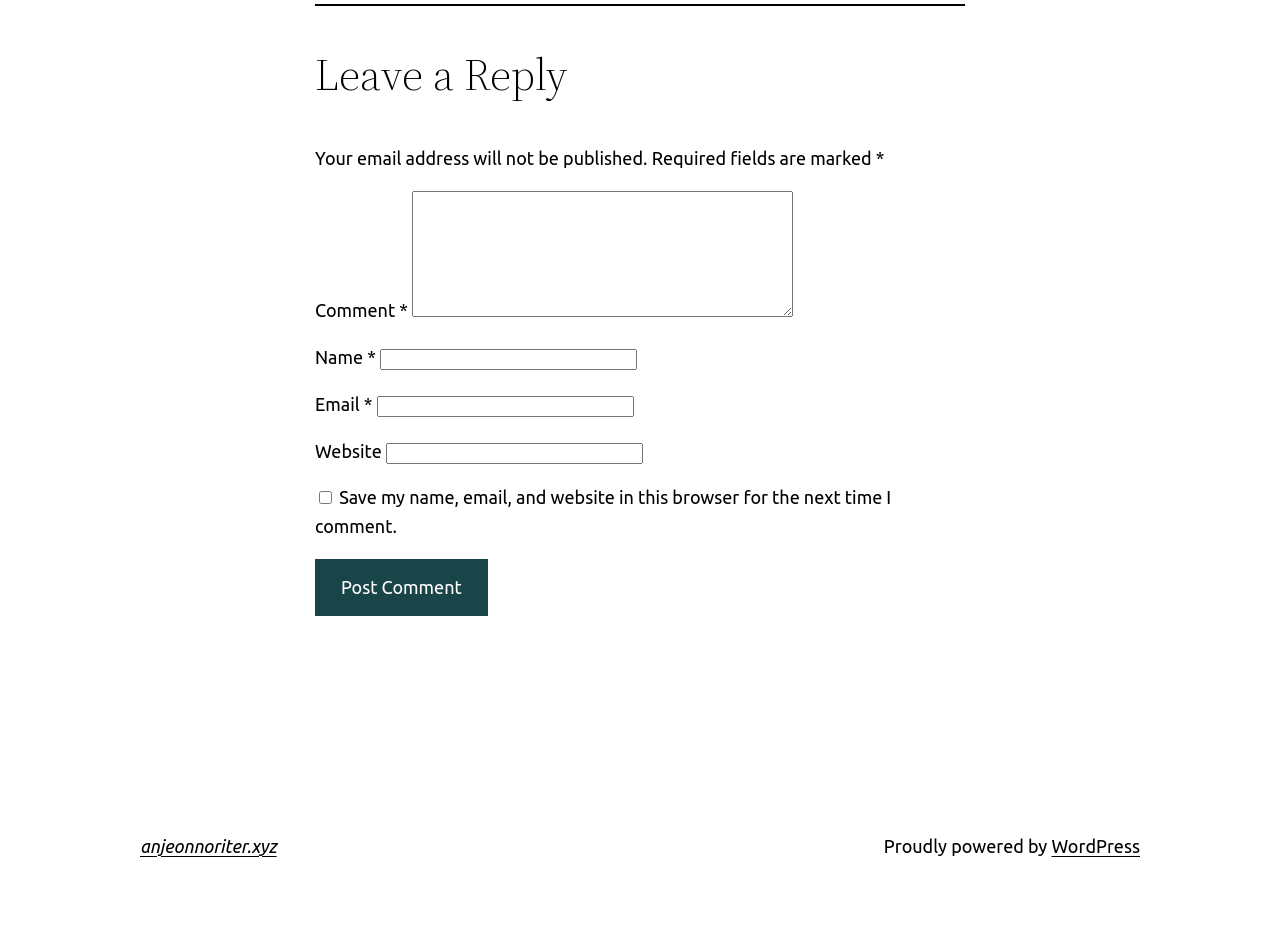What is the purpose of the comment section? Please answer the question using a single word or phrase based on the image.

Leave a reply